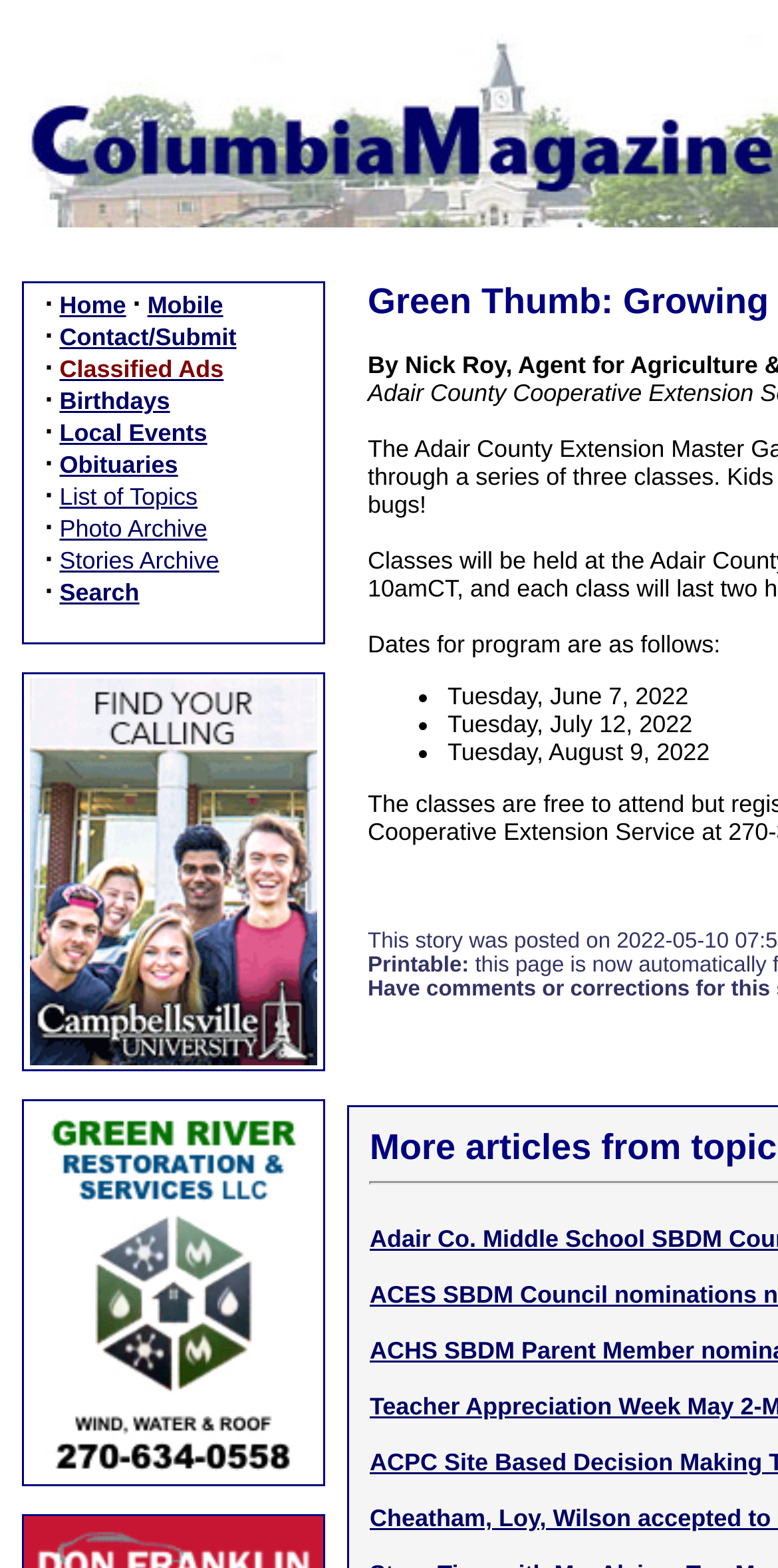What is the date of the first program?
Look at the image and respond with a one-word or short phrase answer.

Tuesday, June 7, 2022